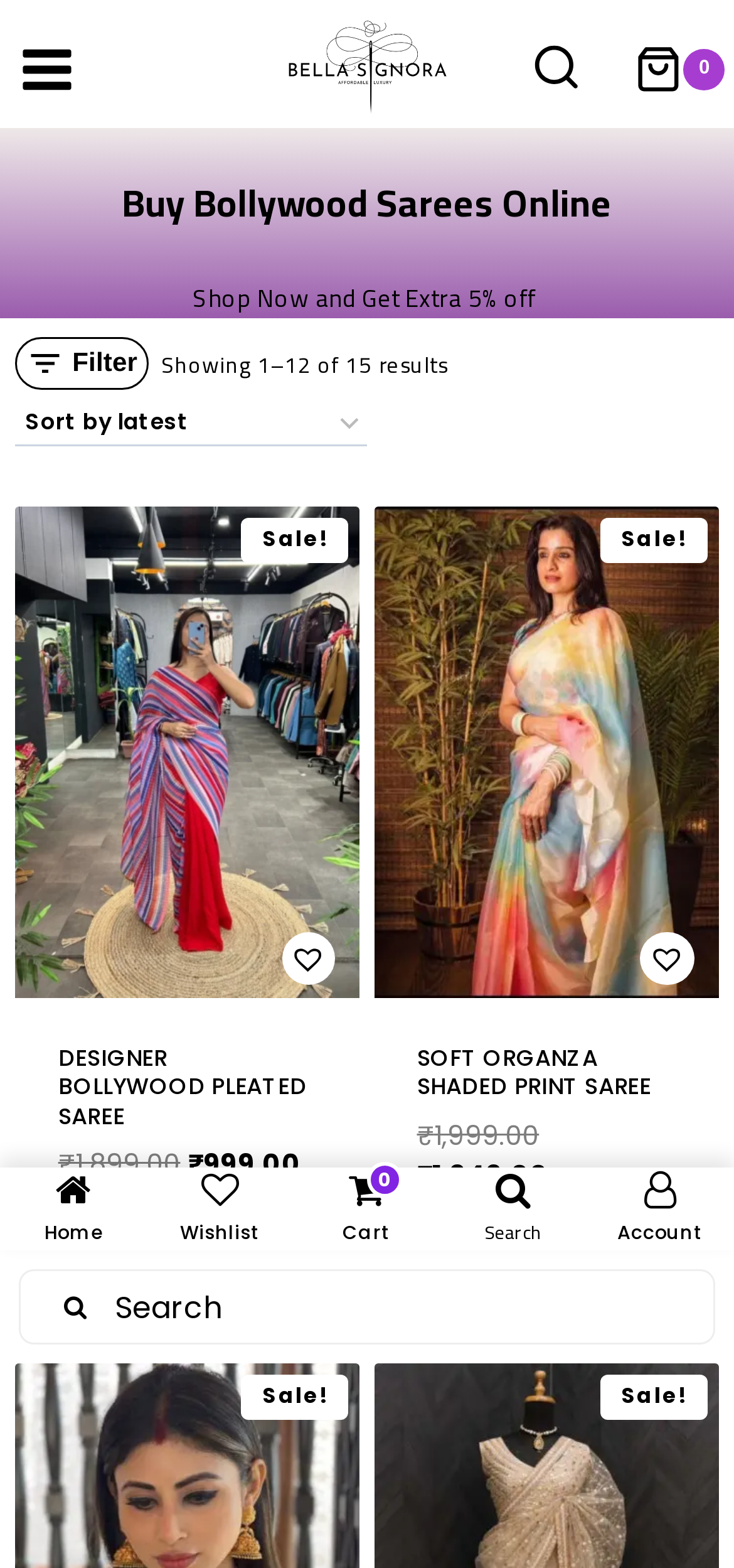Please locate the bounding box coordinates of the element that should be clicked to achieve the given instruction: "View shopping cart".

[0.863, 0.029, 1.0, 0.06]